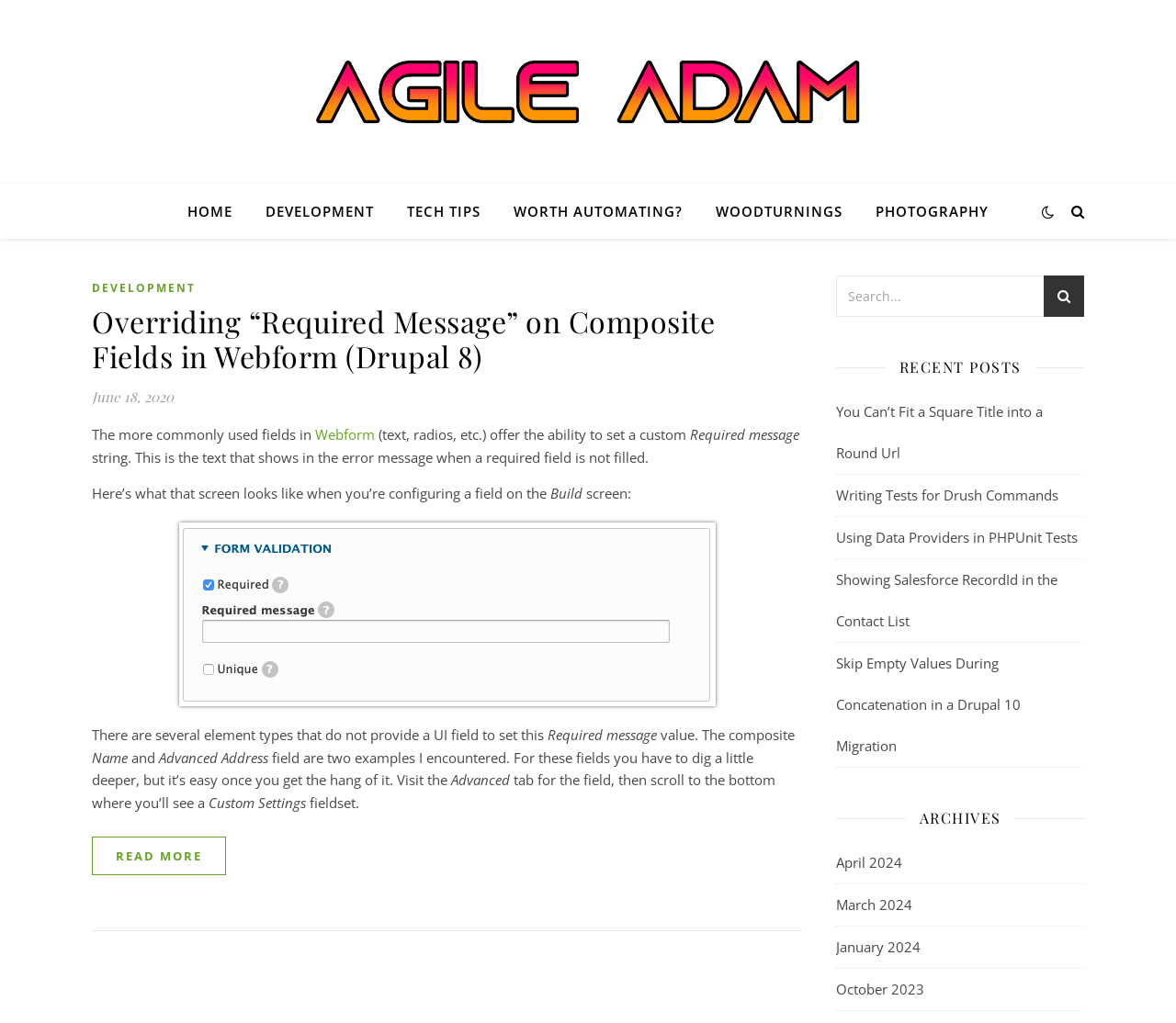Determine the bounding box coordinates of the clickable region to carry out the instruction: "view recent post You Can’t Fit a Square Title into a Round Url".

[0.711, 0.393, 0.887, 0.452]